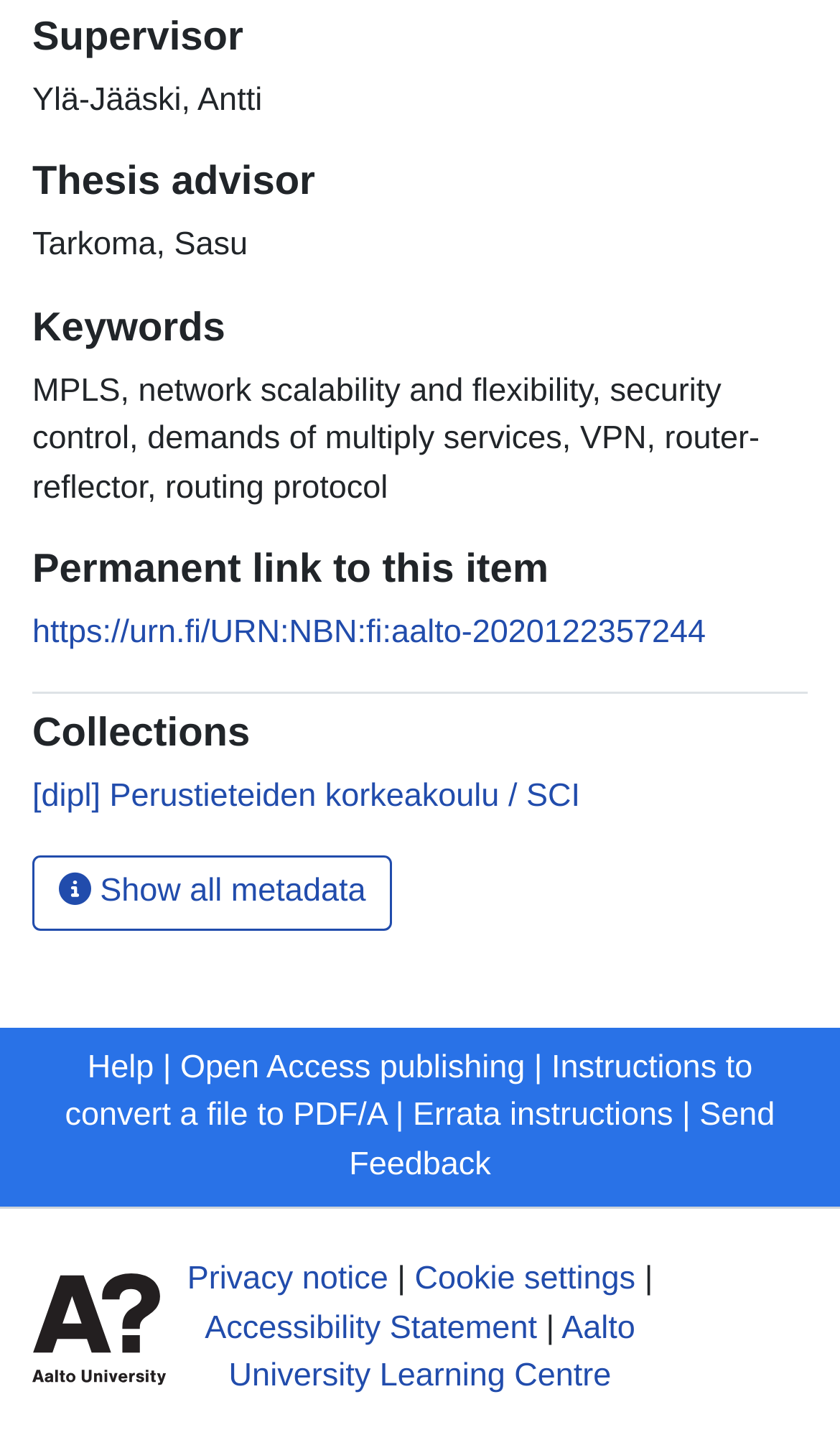Locate the bounding box coordinates of the item that should be clicked to fulfill the instruction: "Show all metadata".

[0.038, 0.596, 0.467, 0.649]